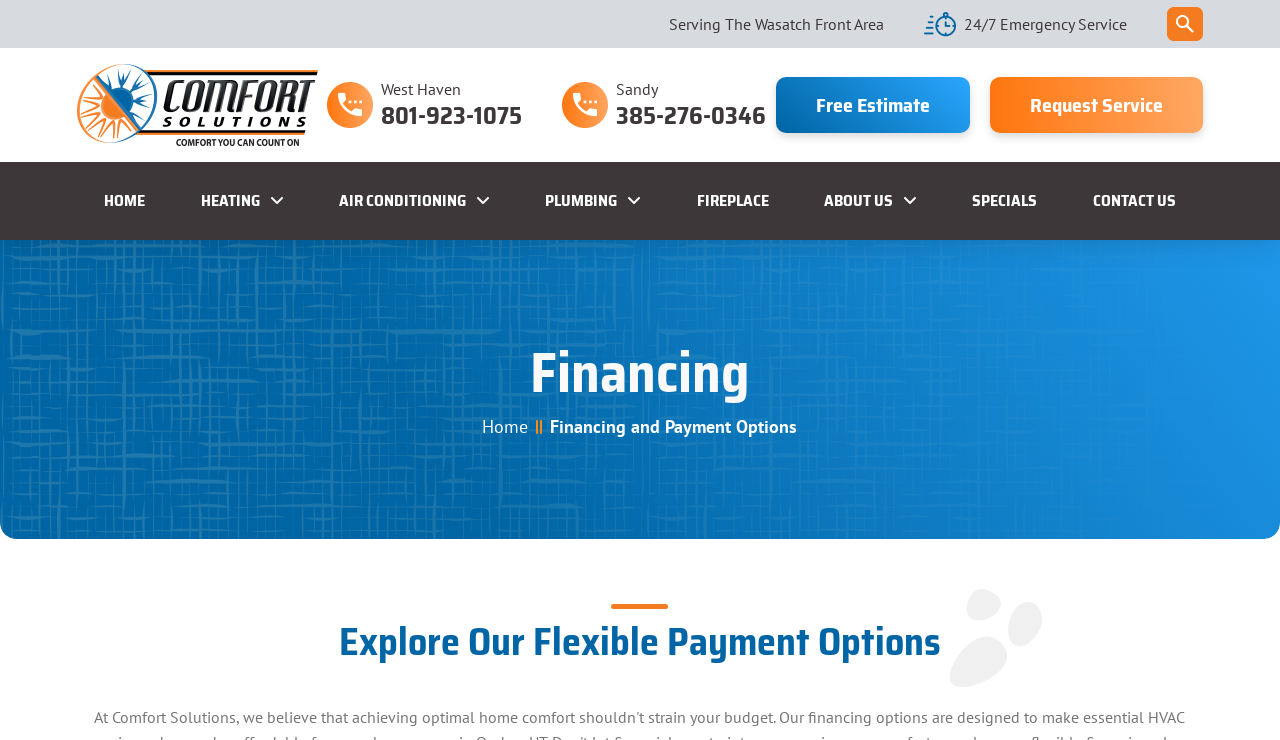How many phone numbers are listed on the webpage?
Look at the image and respond with a single word or a short phrase.

2